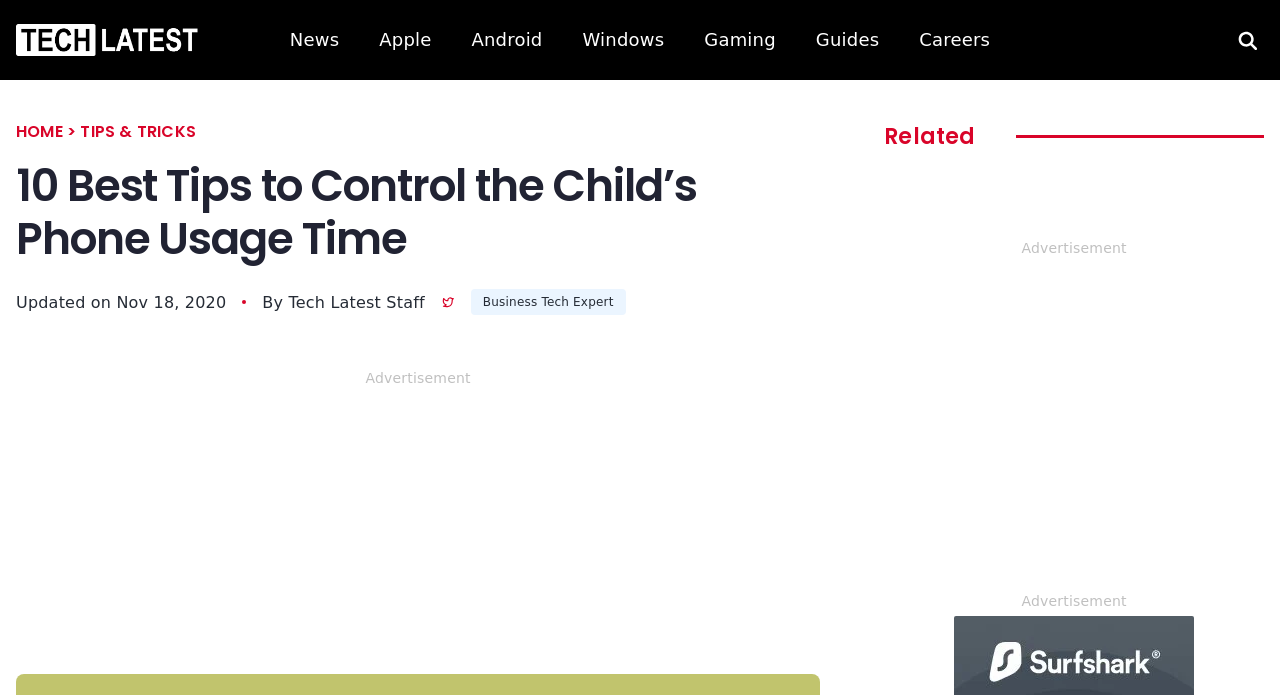Could you determine the bounding box coordinates of the clickable element to complete the instruction: "Click on the Guides link"? Provide the coordinates as four float numbers between 0 and 1, i.e., [left, top, right, bottom].

[0.637, 0.042, 0.687, 0.073]